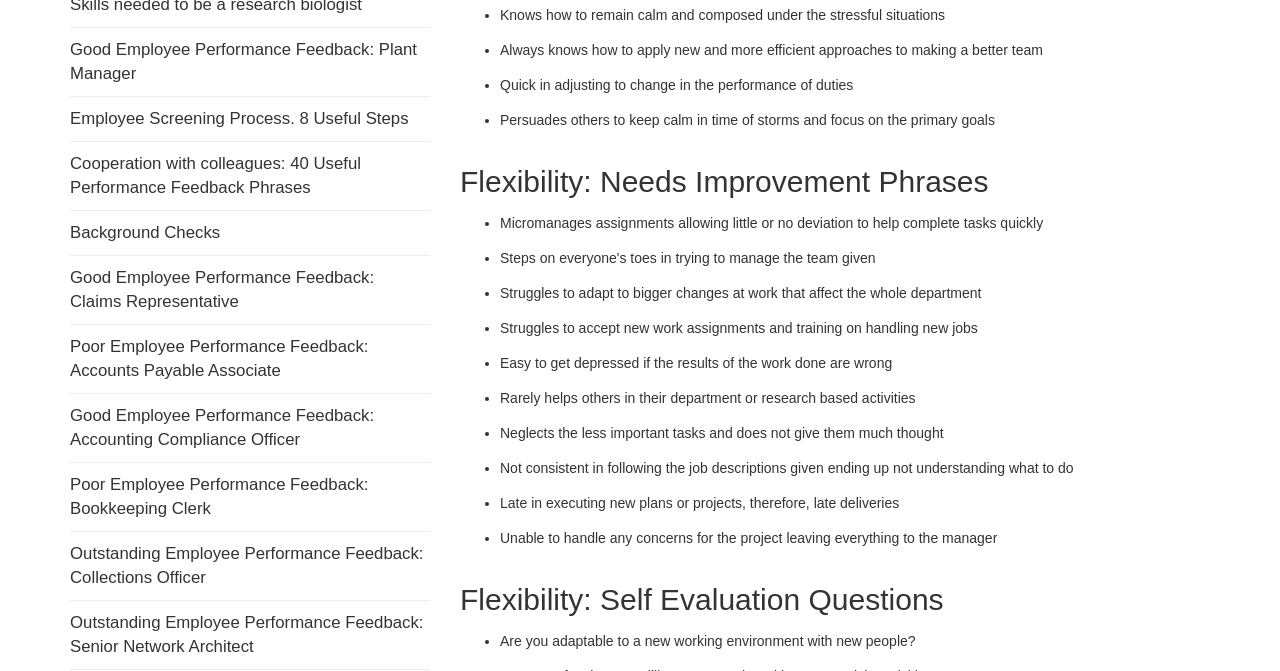Please identify the coordinates of the bounding box that should be clicked to fulfill this instruction: "Click on 'Cooperation with colleagues: 40 Useful Performance Feedback Phrases'".

[0.055, 0.229, 0.282, 0.293]